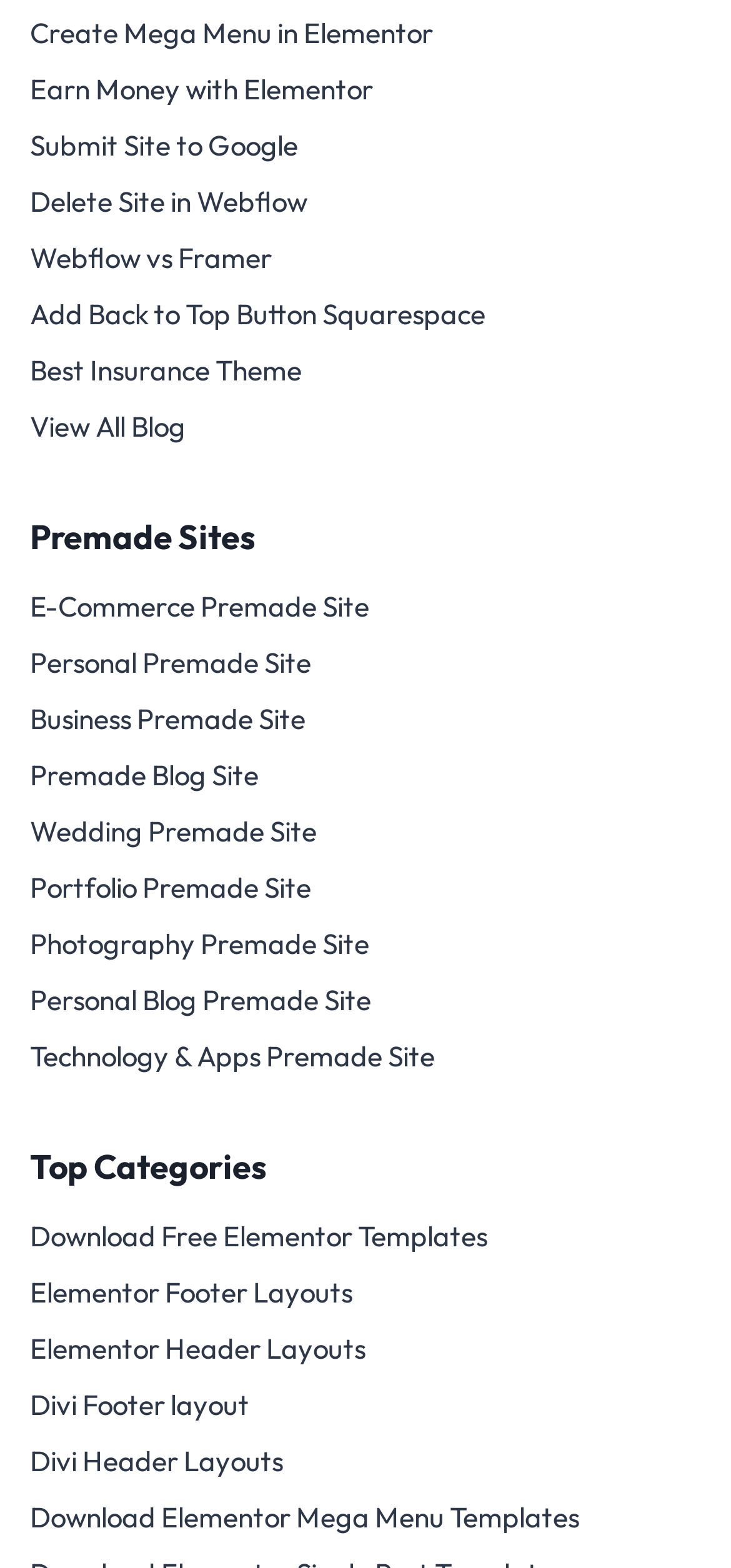Could you locate the bounding box coordinates for the section that should be clicked to accomplish this task: "Create a mega menu in Elementor".

[0.041, 0.003, 0.959, 0.039]